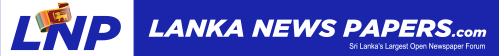What is the significance of the Sri Lankan flag in the logo? Please answer the question using a single word or phrase based on the image.

It represents Sri Lanka